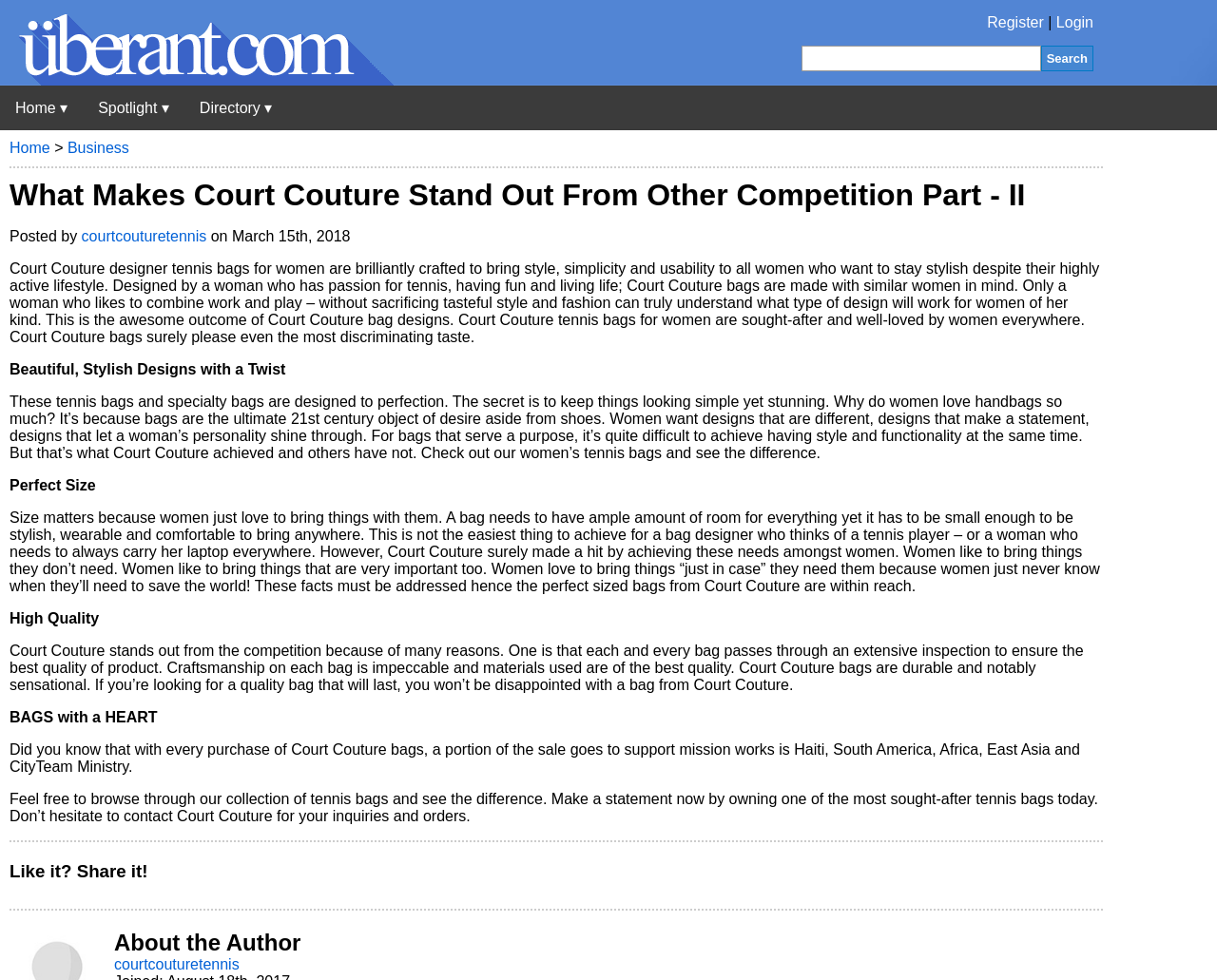Determine the coordinates of the bounding box that should be clicked to complete the instruction: "View spotlight page". The coordinates should be represented by four float numbers between 0 and 1: [left, top, right, bottom].

[0.068, 0.087, 0.151, 0.133]